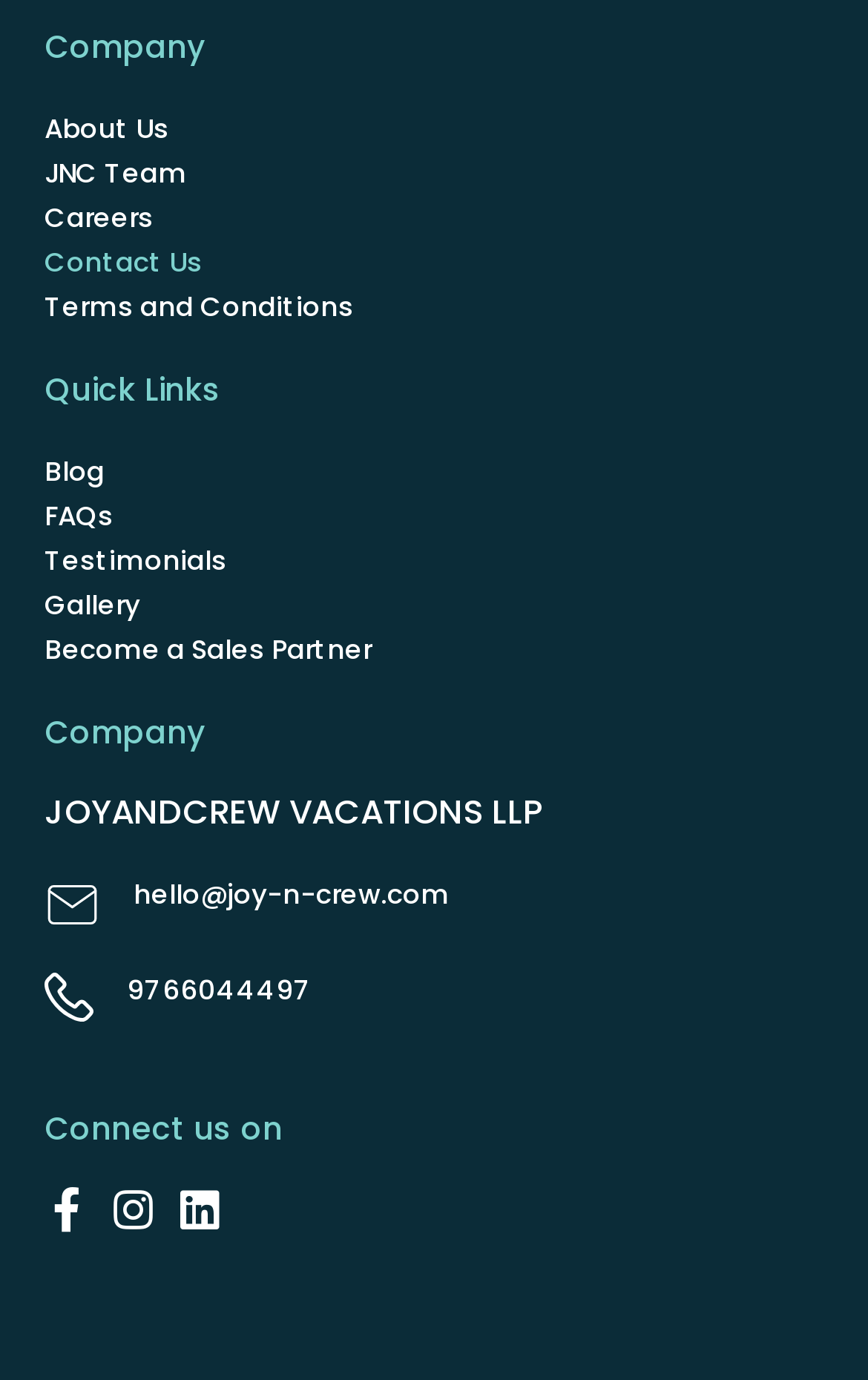What is the phone number to contact the company?
Look at the screenshot and respond with one word or a short phrase.

9766044497